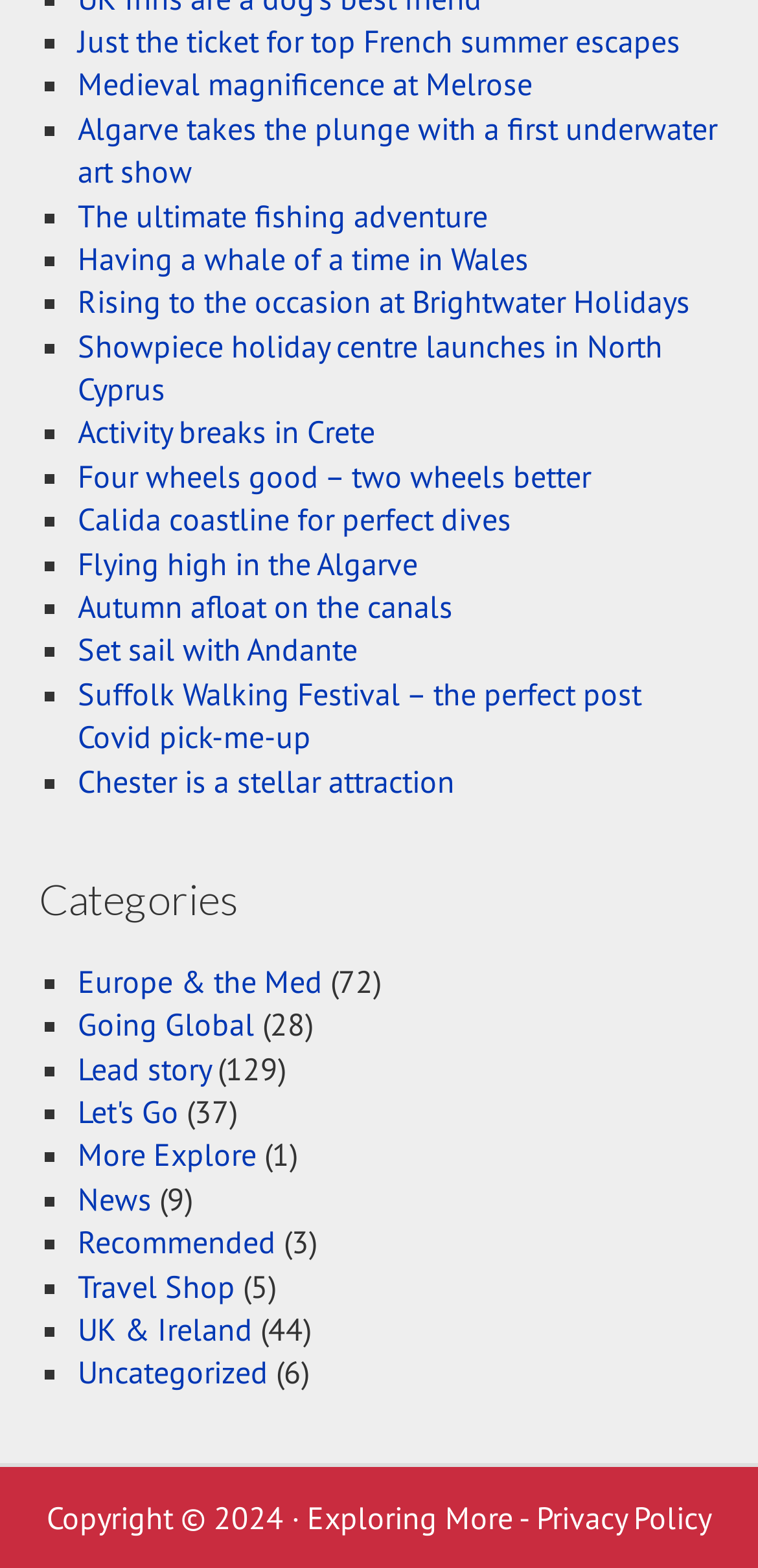Please find the bounding box coordinates of the section that needs to be clicked to achieve this instruction: "Explore Europe & the Med".

[0.103, 0.613, 0.426, 0.638]